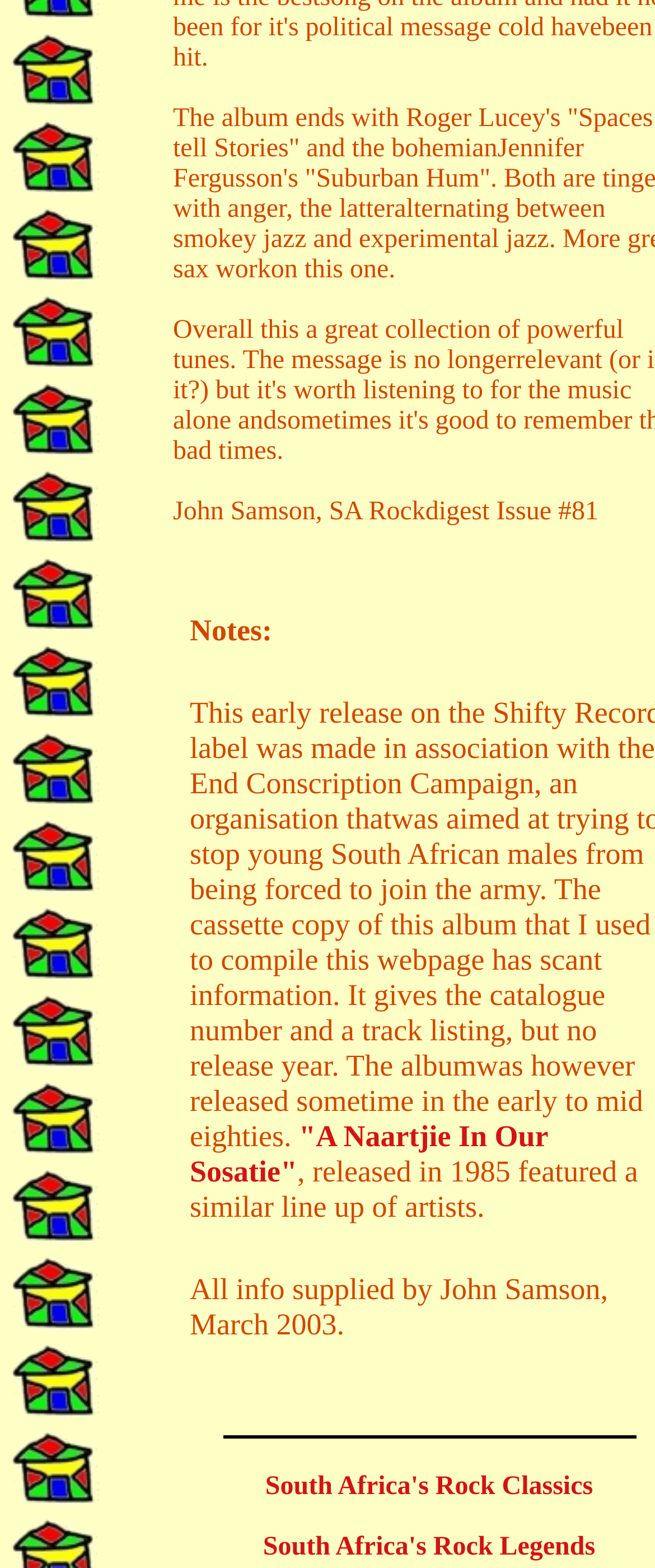Determine the bounding box of the UI component based on this description: "South Africa's Rock Legends". The bounding box coordinates should be four float values between 0 and 1, i.e., [left, top, right, bottom].

[0.402, 0.977, 0.909, 0.996]